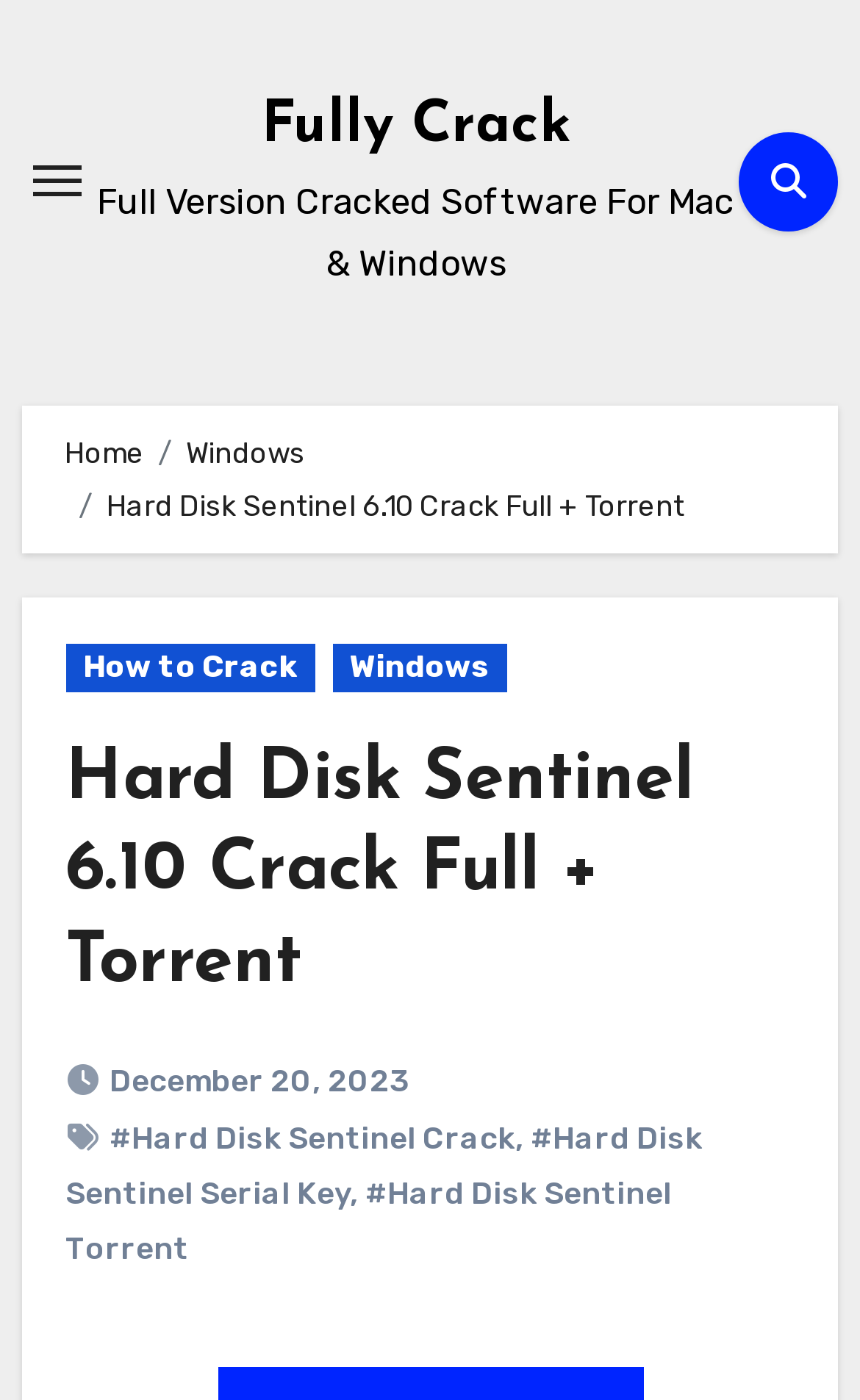Provide a single word or phrase answer to the question: 
What is the software being discussed?

Hard Disk Sentinel